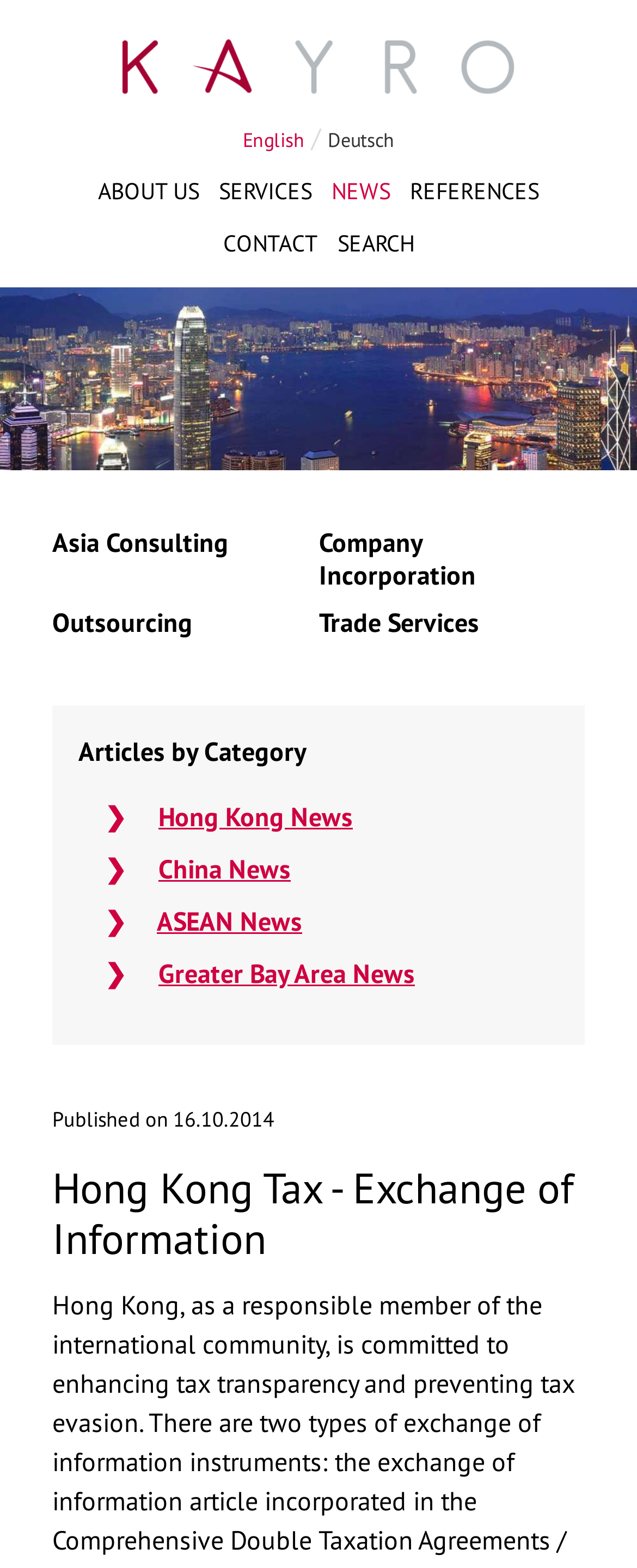What is the company name of the logo?
Please analyze the image and answer the question with as much detail as possible.

The logo is located at the top left corner of the webpage, and it has a text 'Kayro Solutions Ltd.' next to it, indicating that it is the company logo.